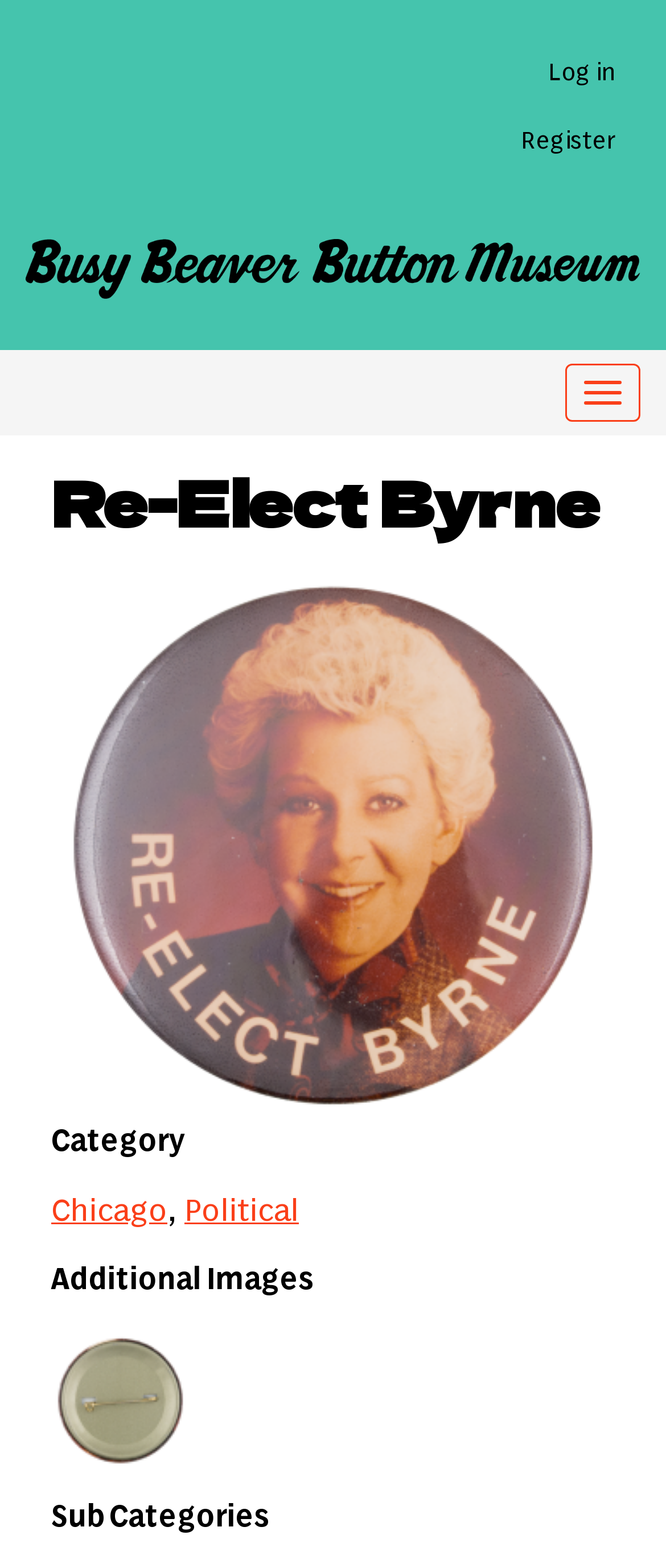Please identify the bounding box coordinates of the area that needs to be clicked to fulfill the following instruction: "Go to the home page."

[0.038, 0.12, 0.962, 0.207]